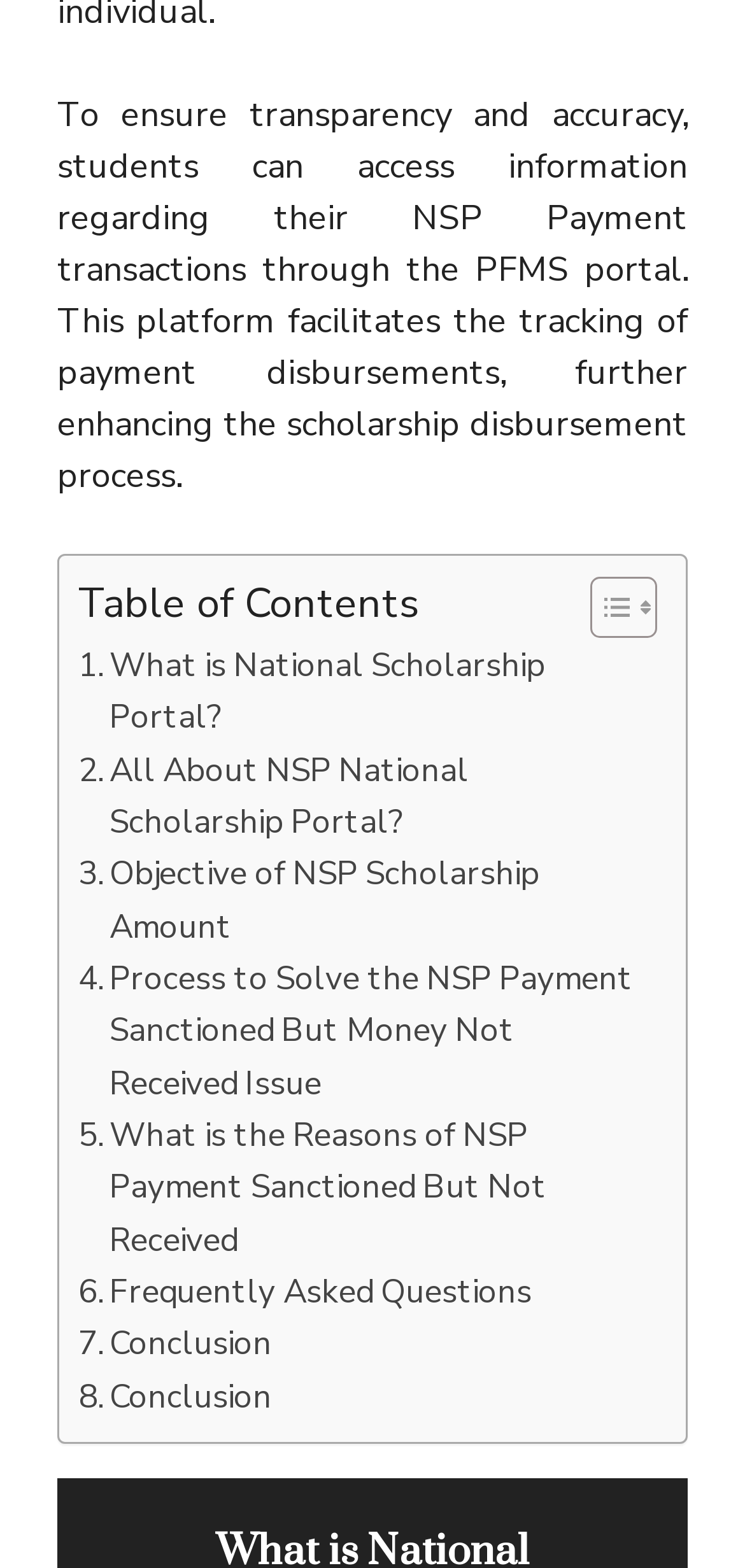What is the last link in the table of contents?
Carefully analyze the image and provide a detailed answer to the question.

The last link in the table of contents is 'Conclusion', which likely summarizes the main points discussed on the webpage about the National Scholarship Portal.